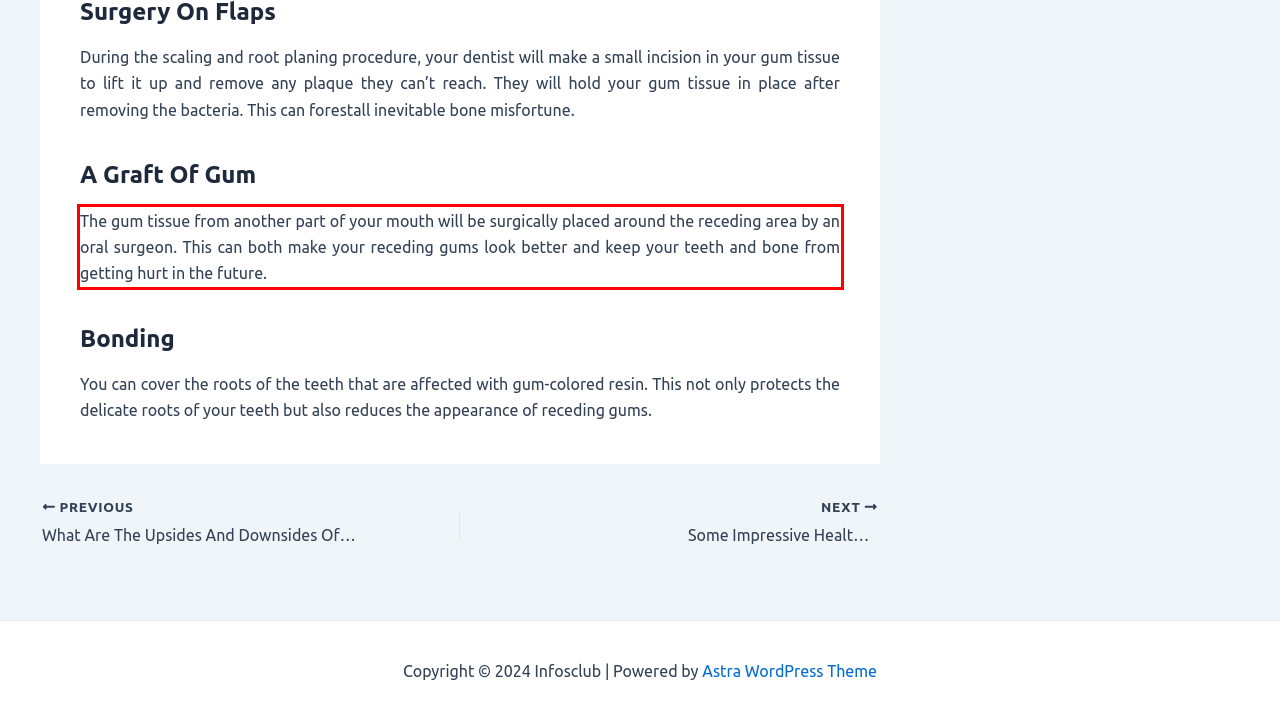Given a webpage screenshot, locate the red bounding box and extract the text content found inside it.

The gum tissue from another part of your mouth will be surgically placed around the receding area by an oral surgeon. This can both make your receding gums look better and keep your teeth and bone from getting hurt in the future.